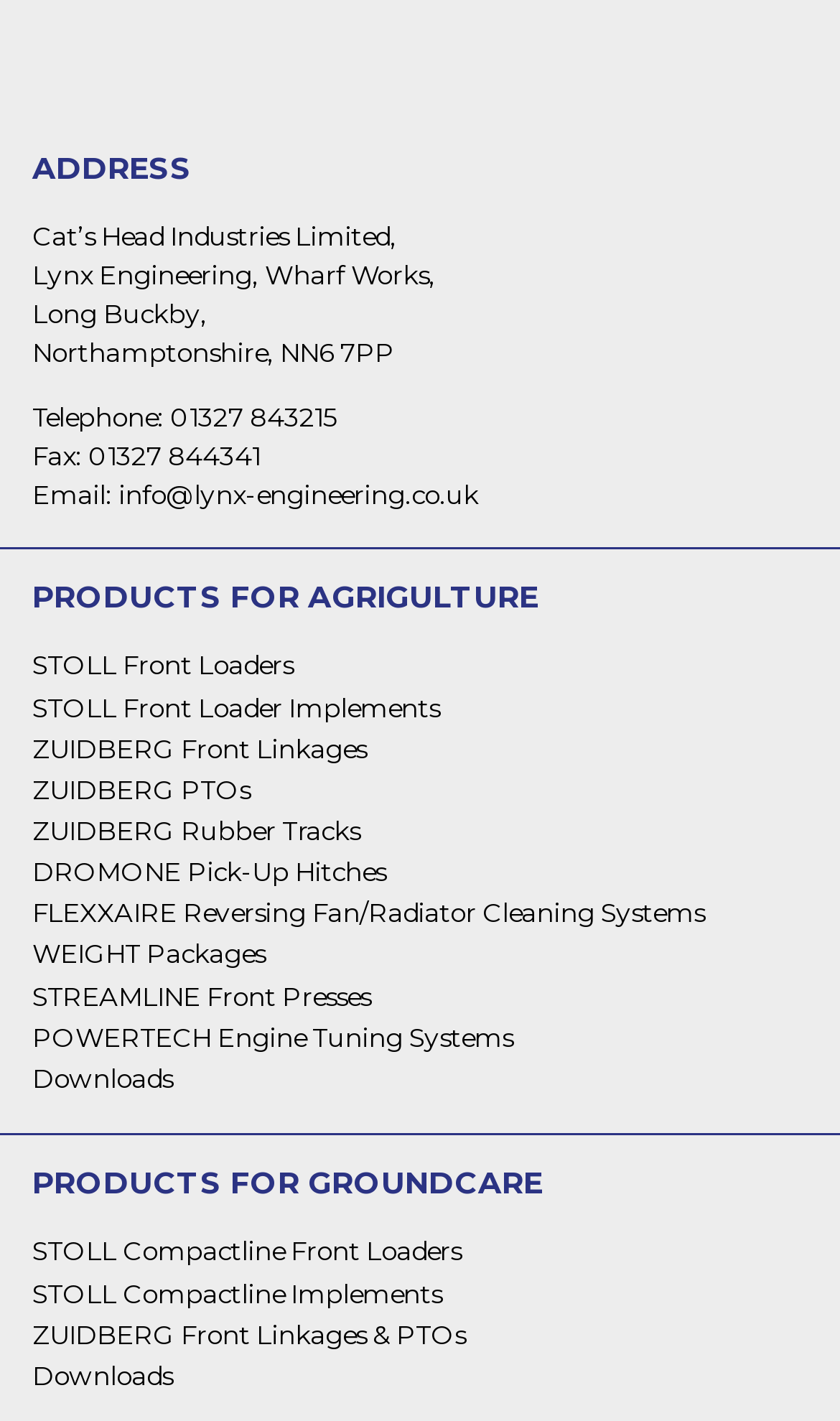Please find the bounding box for the UI component described as follows: "FLEXXAIRE Reversing Fan/Radiator Cleaning Systems".

[0.038, 0.63, 0.962, 0.656]